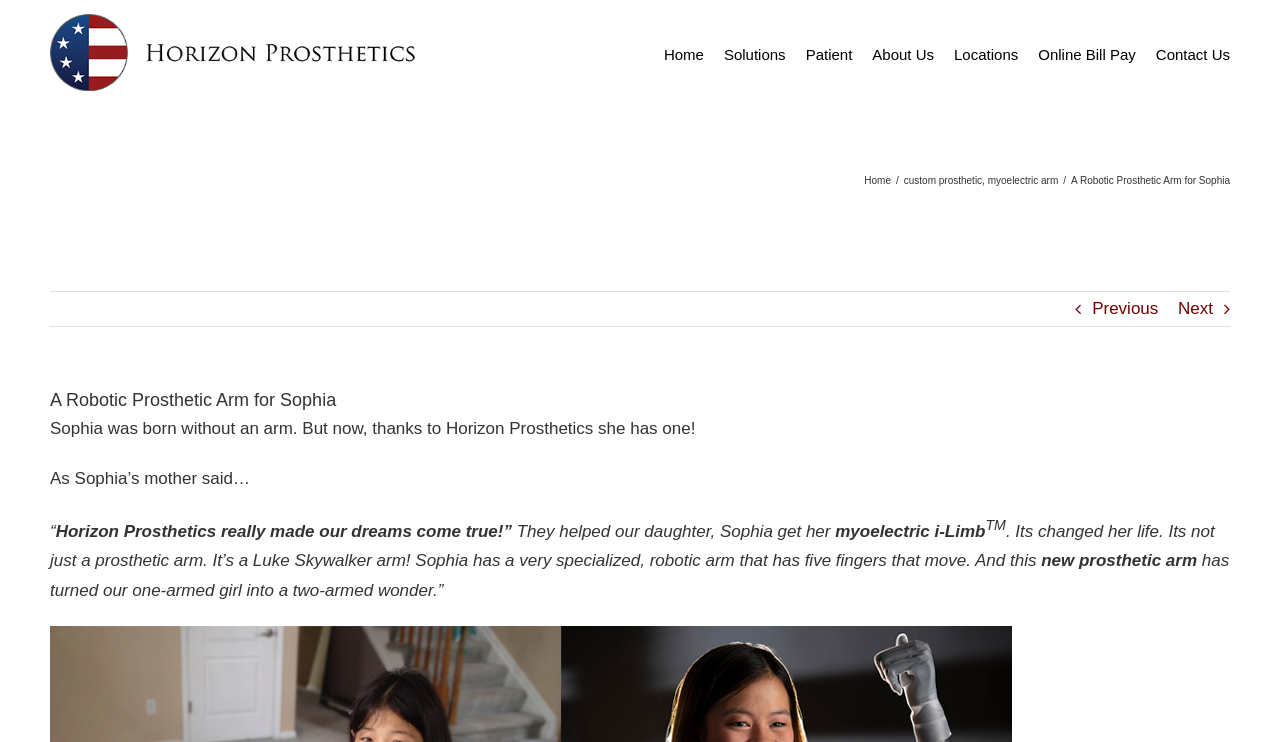Please look at the image and answer the question with a detailed explanation: What is the name of the girl who got a prosthetic arm?

I found the answer by reading the text, which mentions Sophia as the girl who was born without an arm and got a prosthetic arm from Horizon Prosthetics.